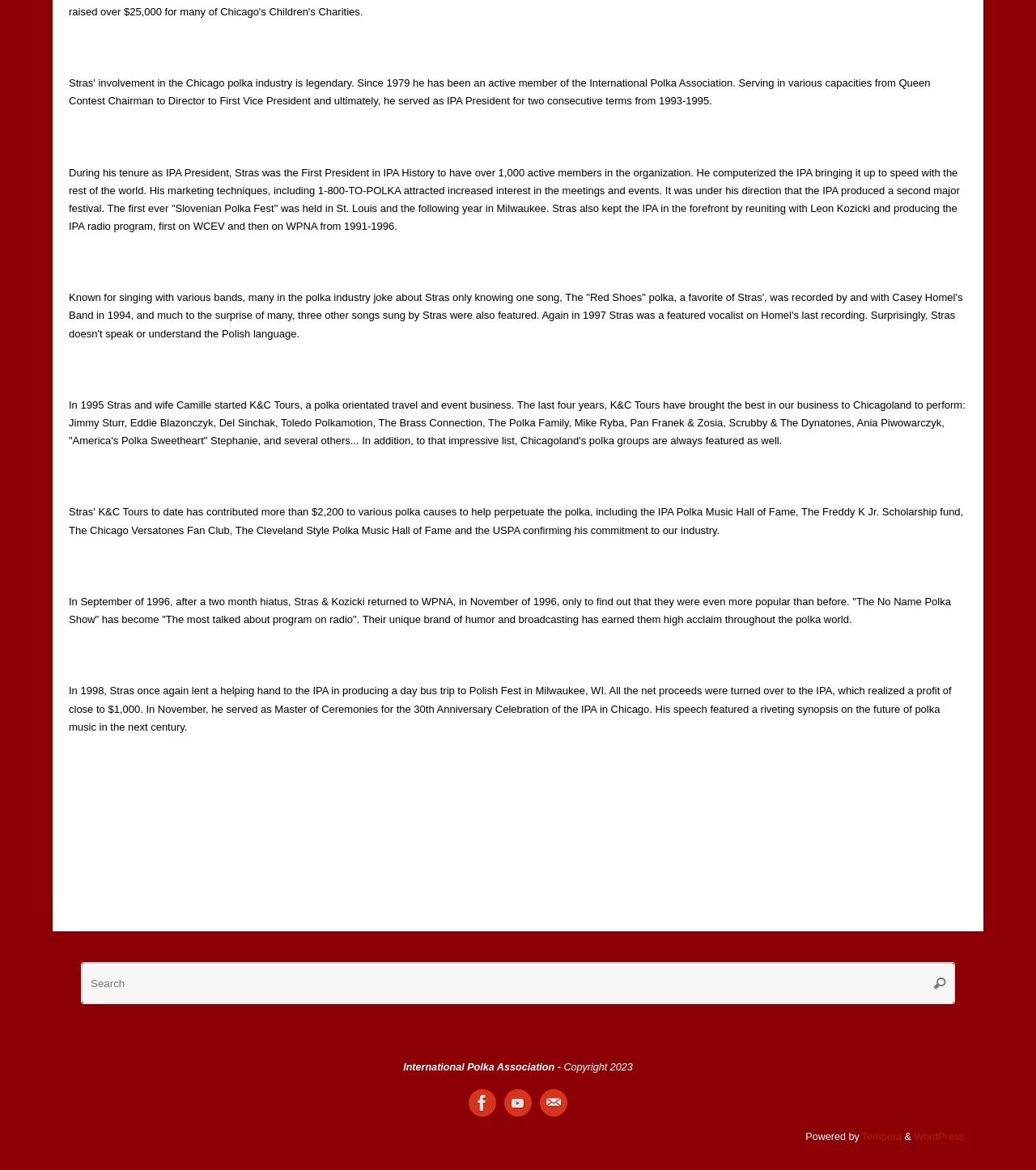Find the bounding box coordinates of the UI element according to this description: "parent_node: Search for: name="s" placeholder="Search"".

[0.079, 0.823, 0.921, 0.858]